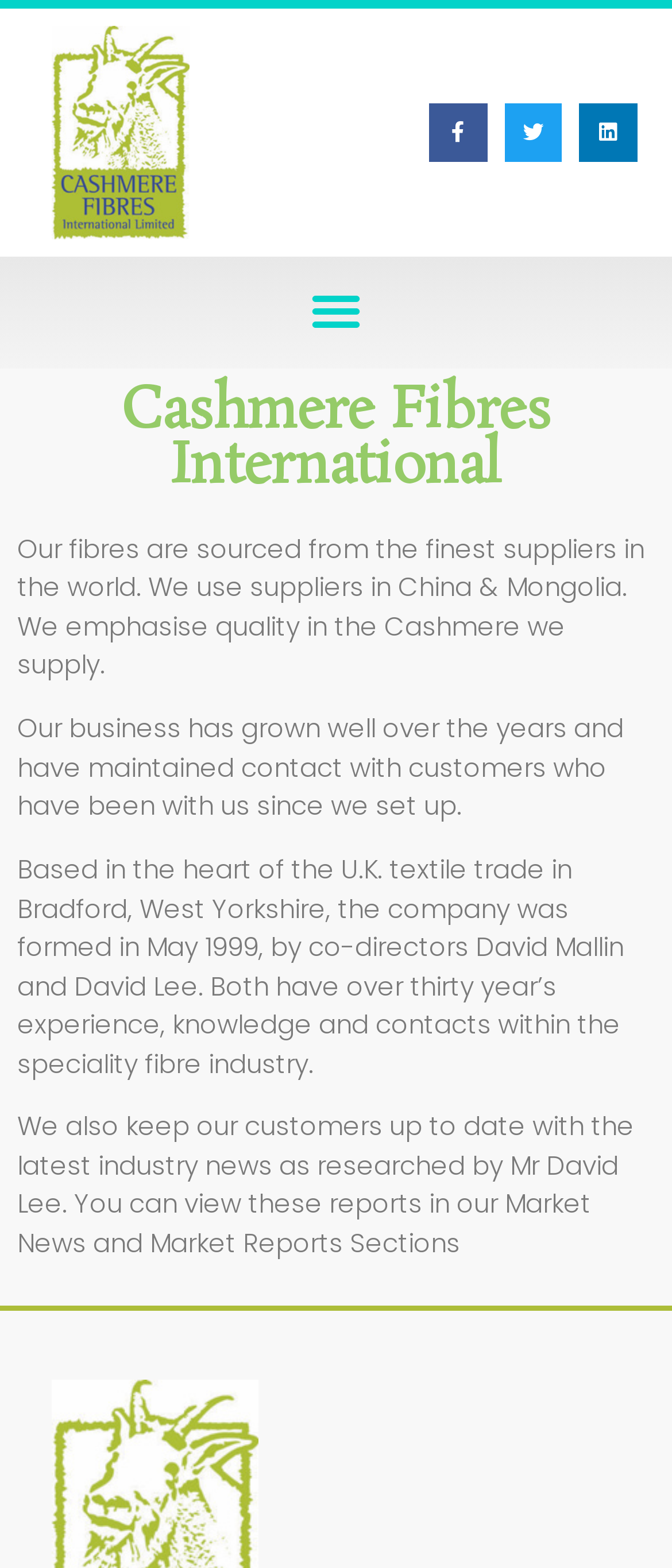What is the experience of the company's co-directors?
Please answer the question as detailed as possible based on the image.

I found the experience of the company's co-directors by reading the StaticText element that mentions 'Both have over thirty year’s experience, knowledge and contacts within the speciality fibre industry.'